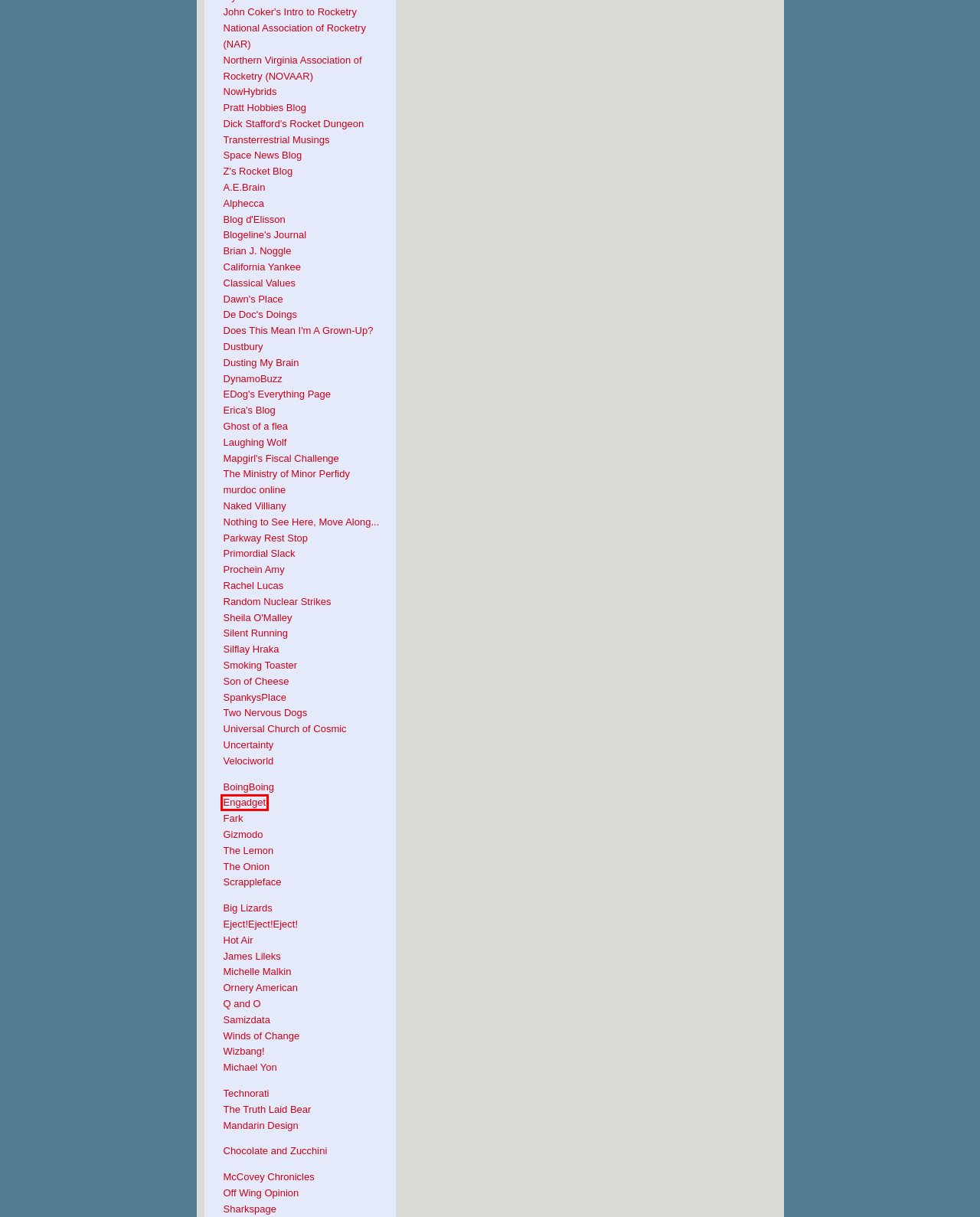Analyze the screenshot of a webpage with a red bounding box and select the webpage description that most accurately describes the new page resulting from clicking the element inside the red box. Here are the candidates:
A. Index of /
B. Welcome to Rocketry
C. Samizdata
D. The Sheila Variations
E. National Association of Rocketry
F. Ghost of a flea
G. Yahoo
H. The Ornery American - www.ornery.org

G